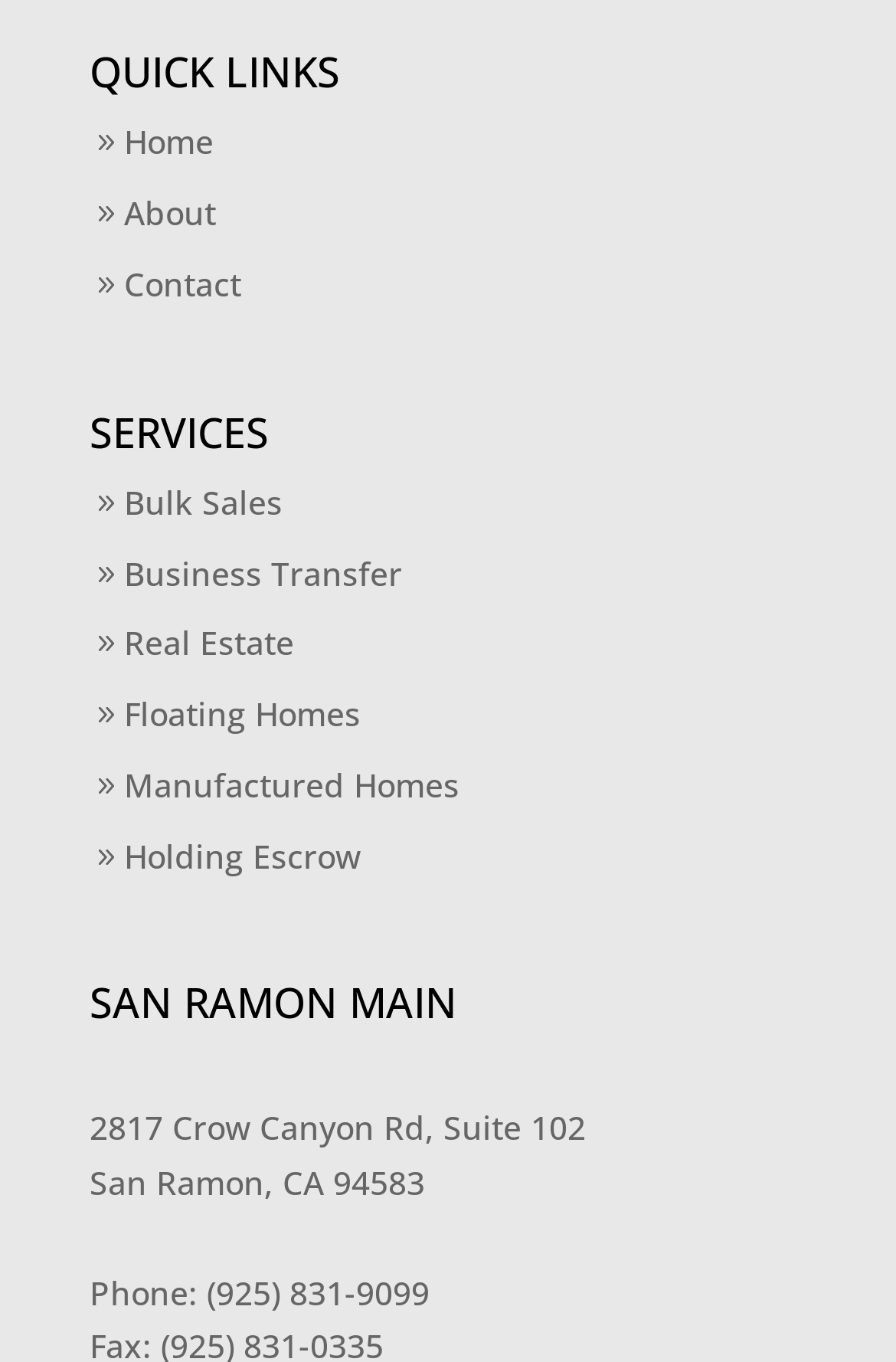Indicate the bounding box coordinates of the element that must be clicked to execute the instruction: "View 'Food' topic". The coordinates should be given as four float numbers between 0 and 1, i.e., [left, top, right, bottom].

None